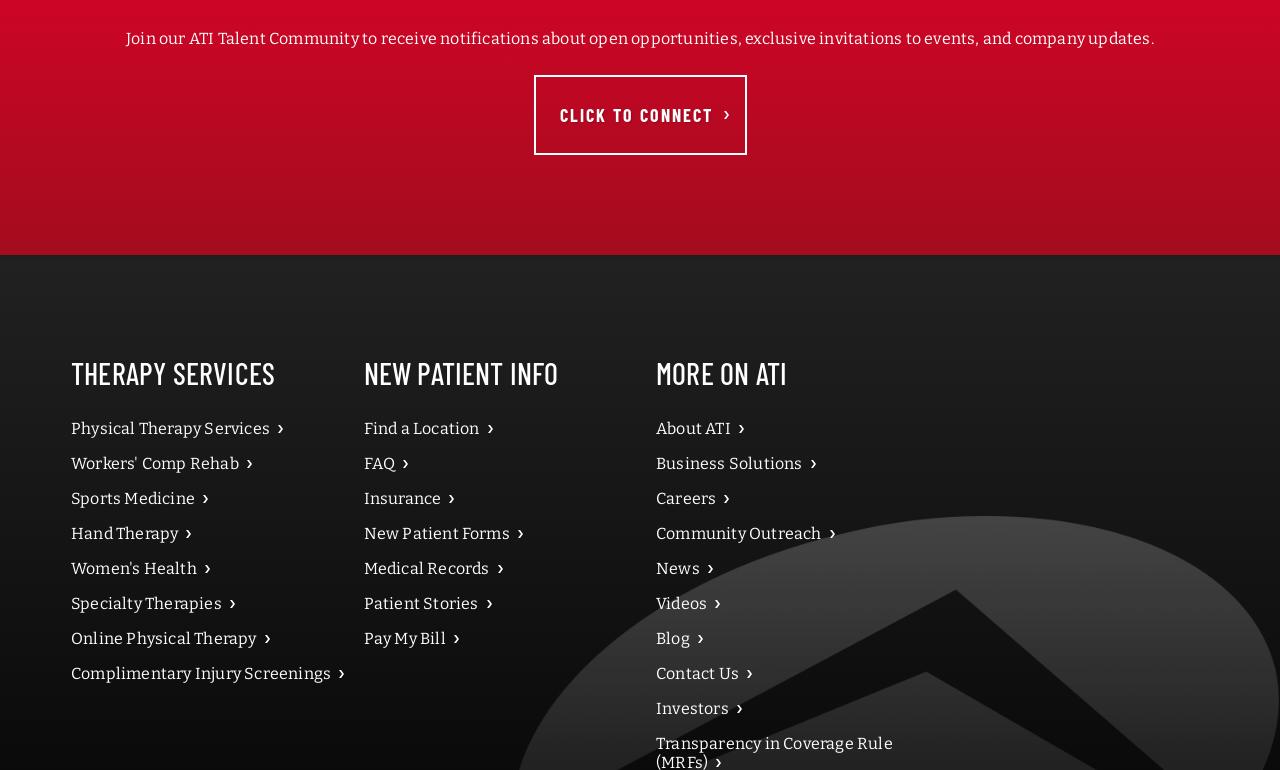Find the bounding box of the web element that fits this description: "Patient Stories".

[0.284, 0.761, 0.374, 0.806]